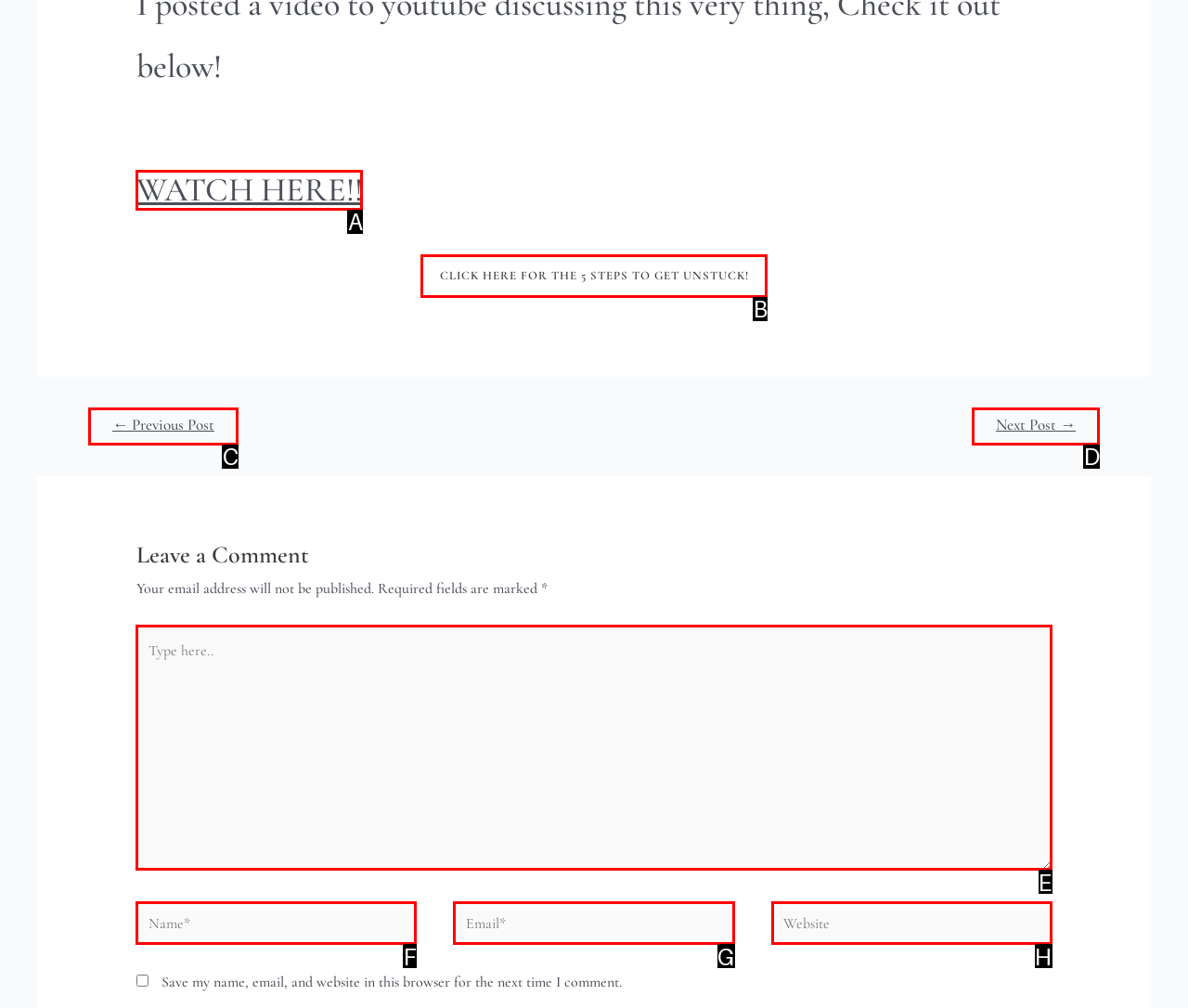Determine the letter of the UI element I should click on to complete the task: Click on CLICK HERE FOR THE 5 STEPS TO GET UNSTUCK! from the provided choices in the screenshot.

B